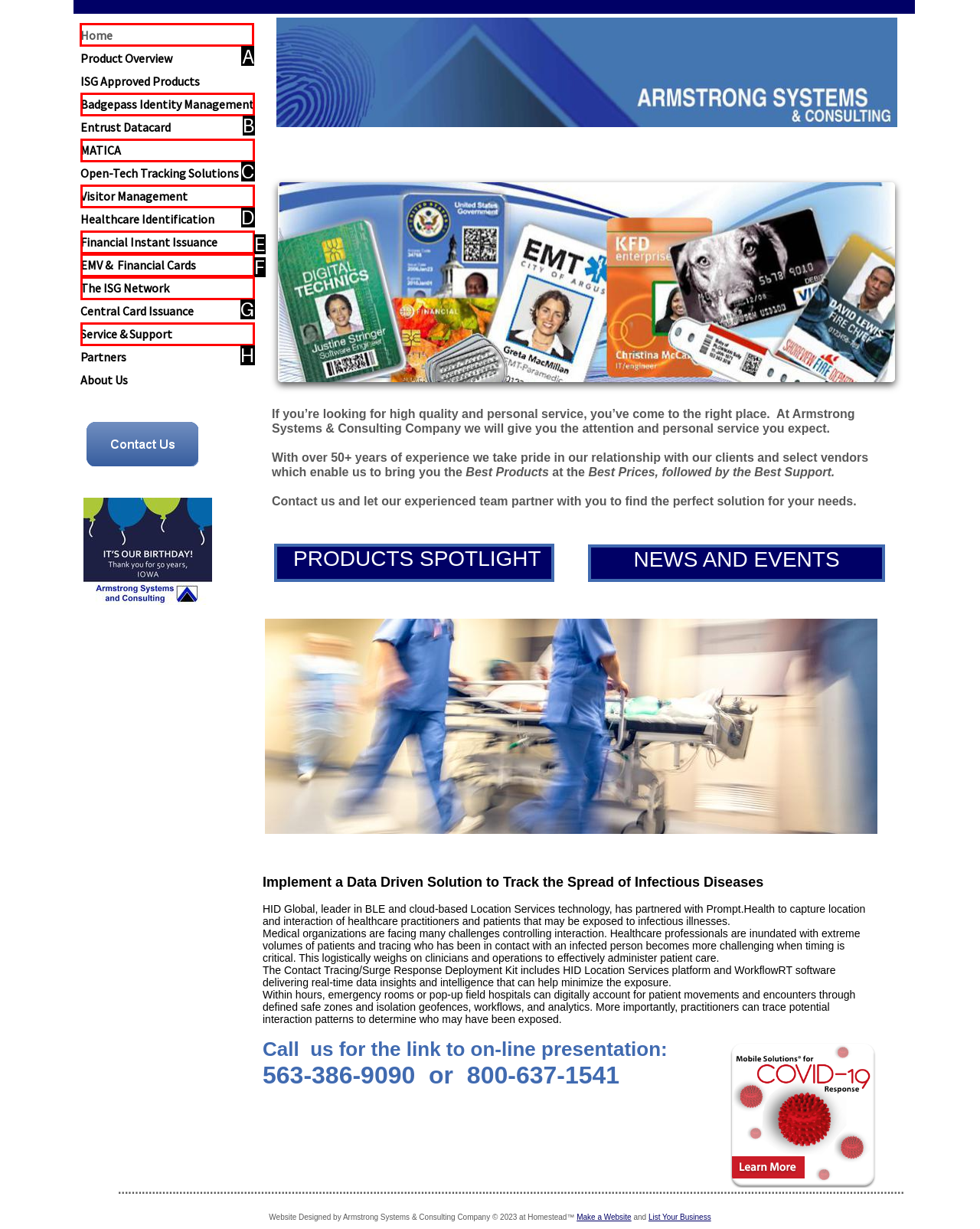Determine which letter corresponds to the UI element to click for this task: Click on Home
Respond with the letter from the available options.

A